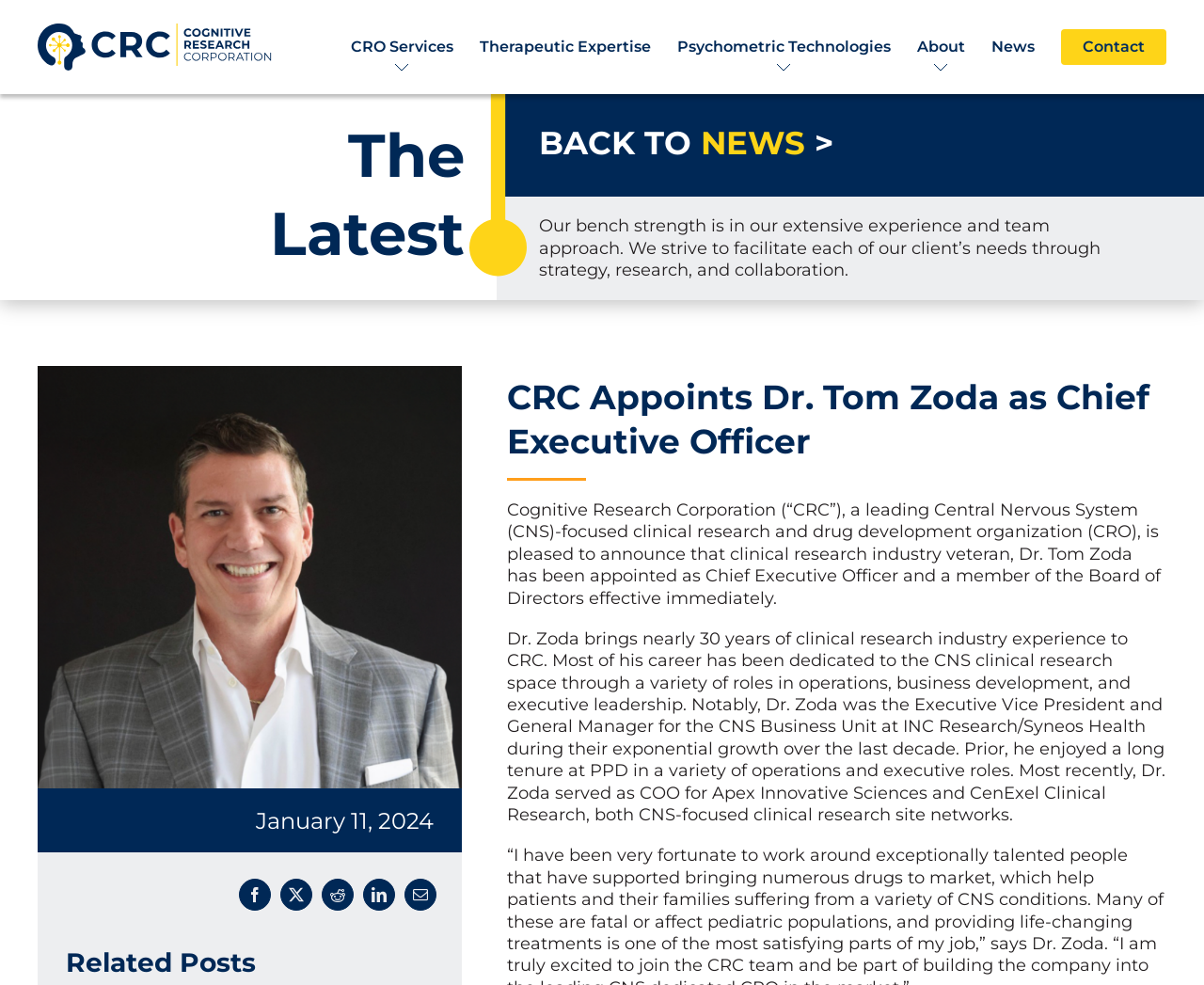Refer to the image and provide a thorough answer to this question:
What is the name of the new CEO?

I found the answer by reading the StaticText element with the text 'Cognitive Research Corporation (“CRC”), a leading Central Nervous System (CNS)-focused clinical research and drug development organization (CRO), is pleased to announce that clinical research industry veteran, Dr. Tom Zoda has been appointed as Chief Executive Officer and a member of the Board of Directors effective immediately.'